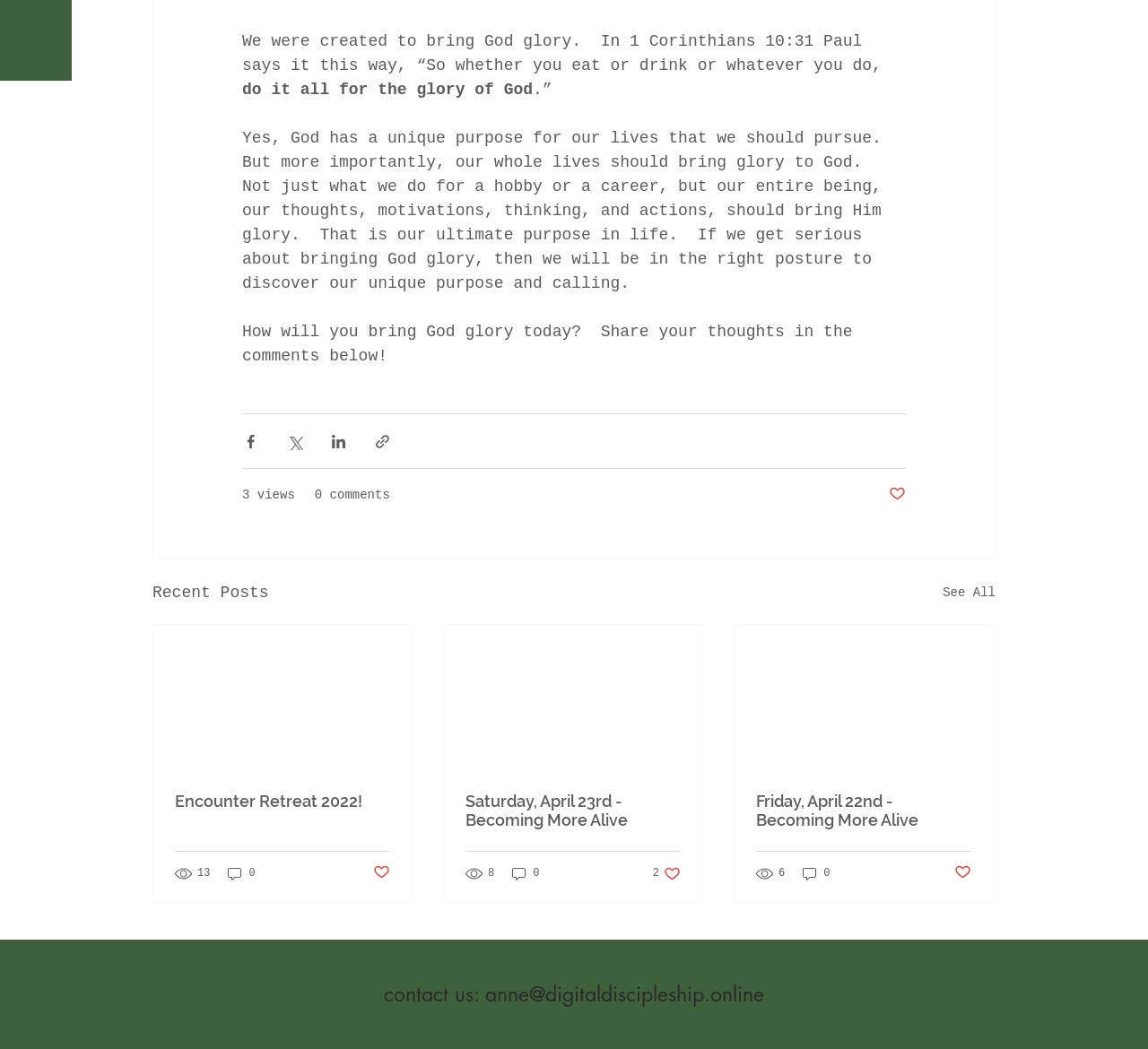Answer this question using a single word or a brief phrase:
What is the contact email address?

anne@digitaldiscipleship.online